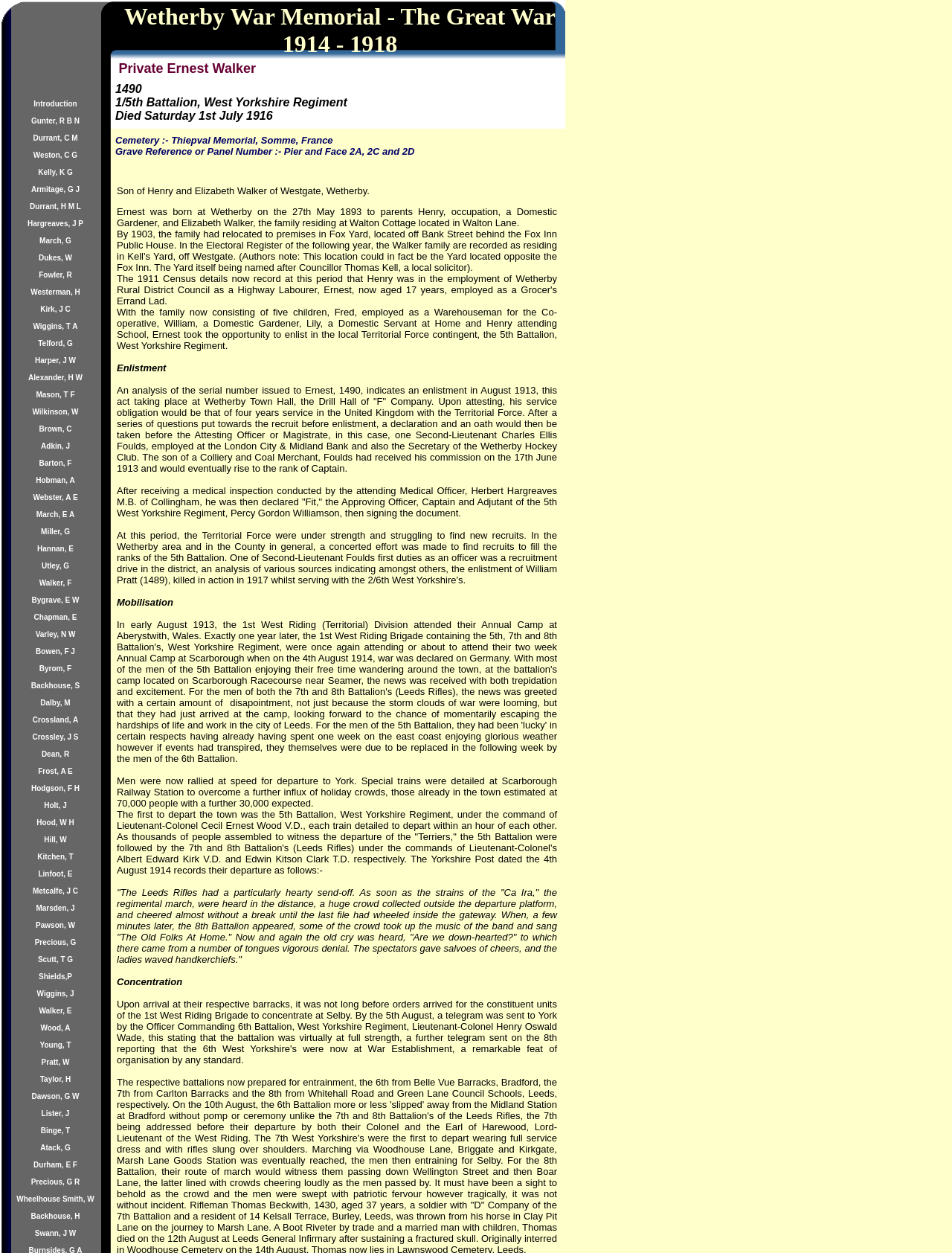Locate the bounding box coordinates of the element you need to click to accomplish the task described by this instruction: "Read about Private Ernest Walker".

[0.123, 0.048, 0.591, 0.062]